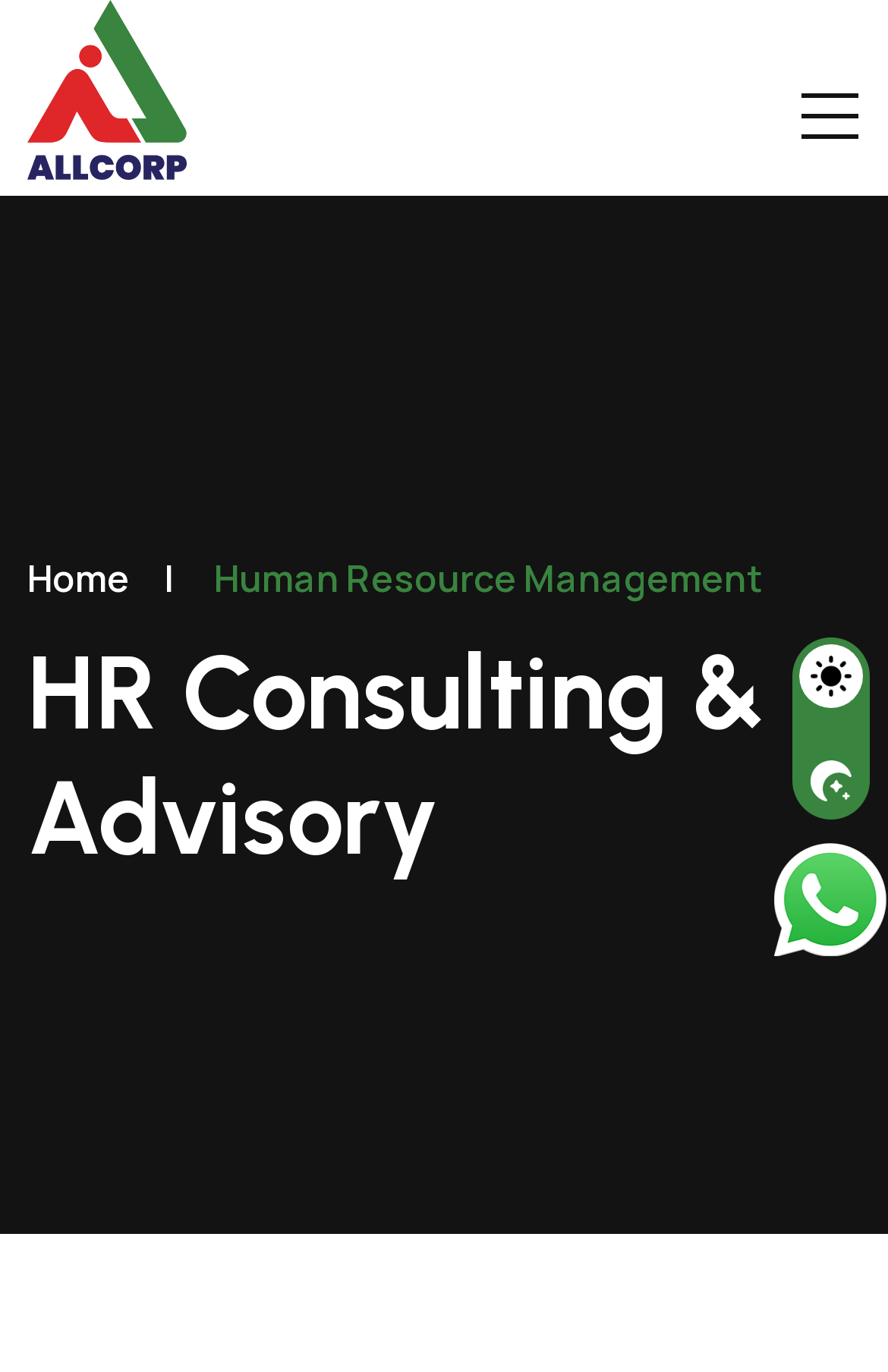Locate the bounding box of the UI element defined by this description: "Home". The coordinates should be given as four float numbers between 0 and 1, formatted as [left, top, right, bottom].

[0.031, 0.404, 0.146, 0.44]